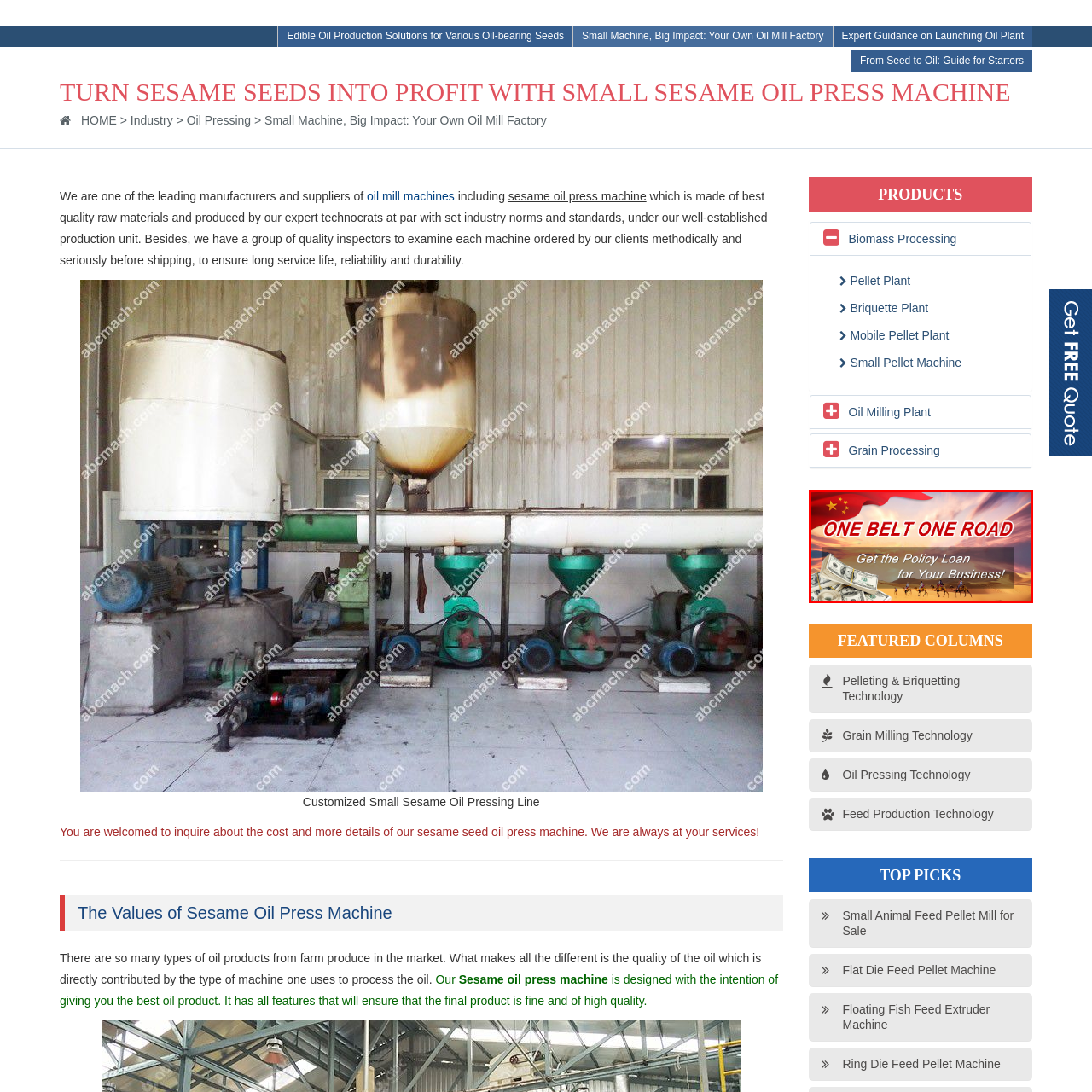What do the stacks of dollar bills represent?
Review the content shown inside the red bounding box in the image and offer a detailed answer to the question, supported by the visual evidence.

The caption explains that the stacks of dollar bills in the foreground of the image suggest the financial support available for entrepreneurs, which is a key aspect of the 'One Belt One Road' initiative.